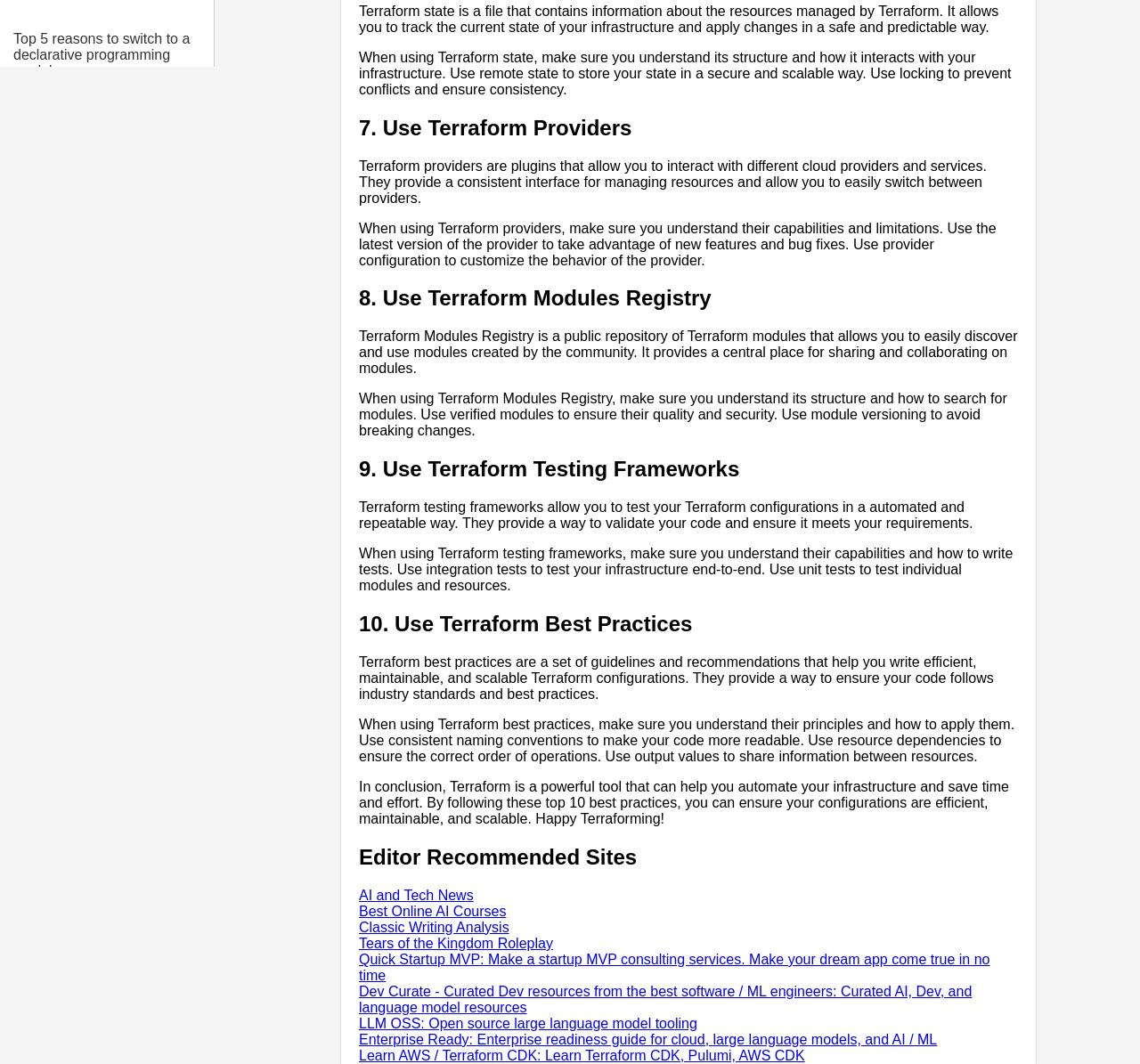Find the bounding box coordinates of the area to click in order to follow the instruction: "Learn about 'Terraform Modules Registry'".

[0.315, 0.309, 0.893, 0.353]